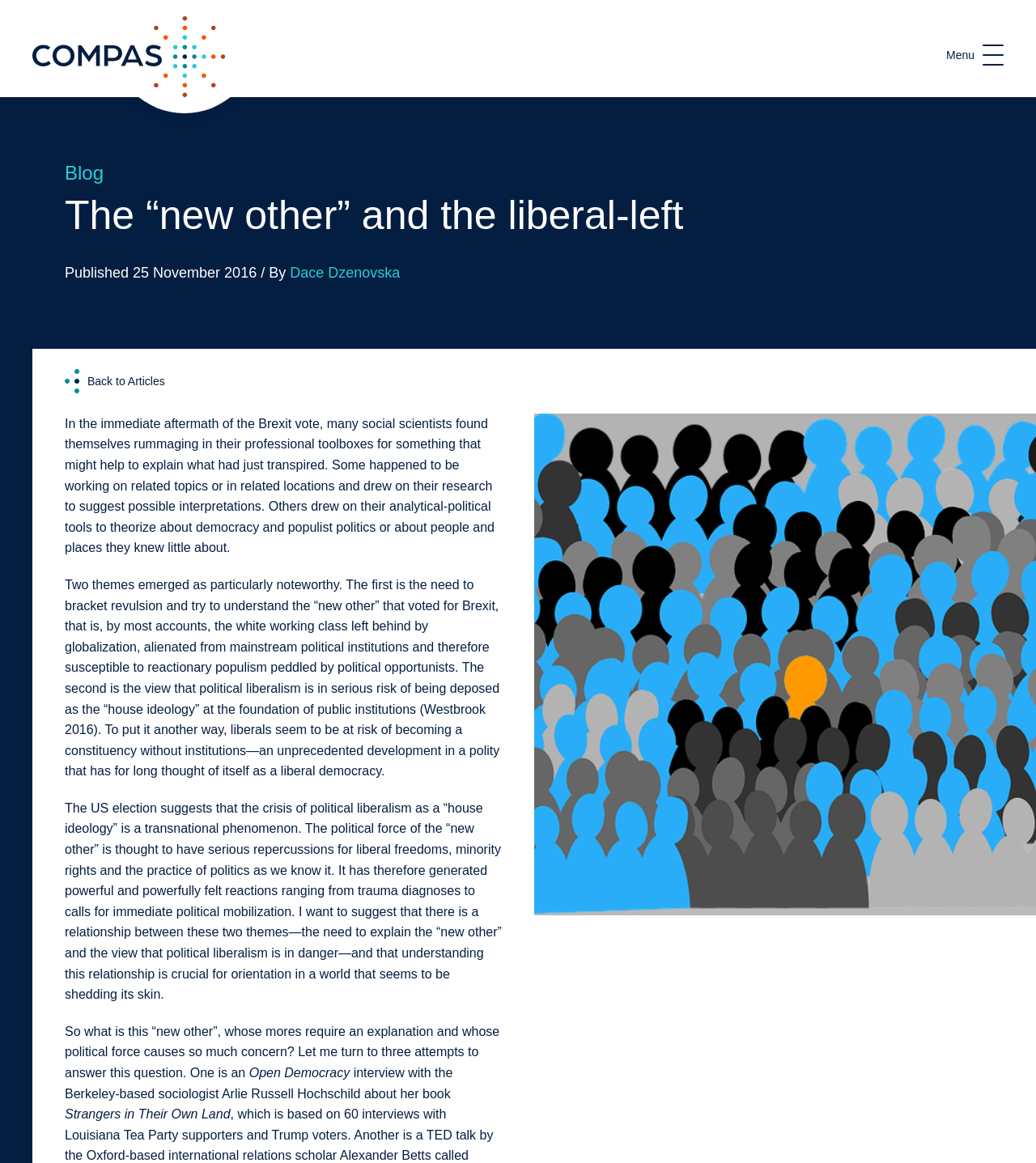Provide a brief response using a word or short phrase to this question:
What is the purpose of the blog post?

To understand the “new other” and the crisis of political liberalism